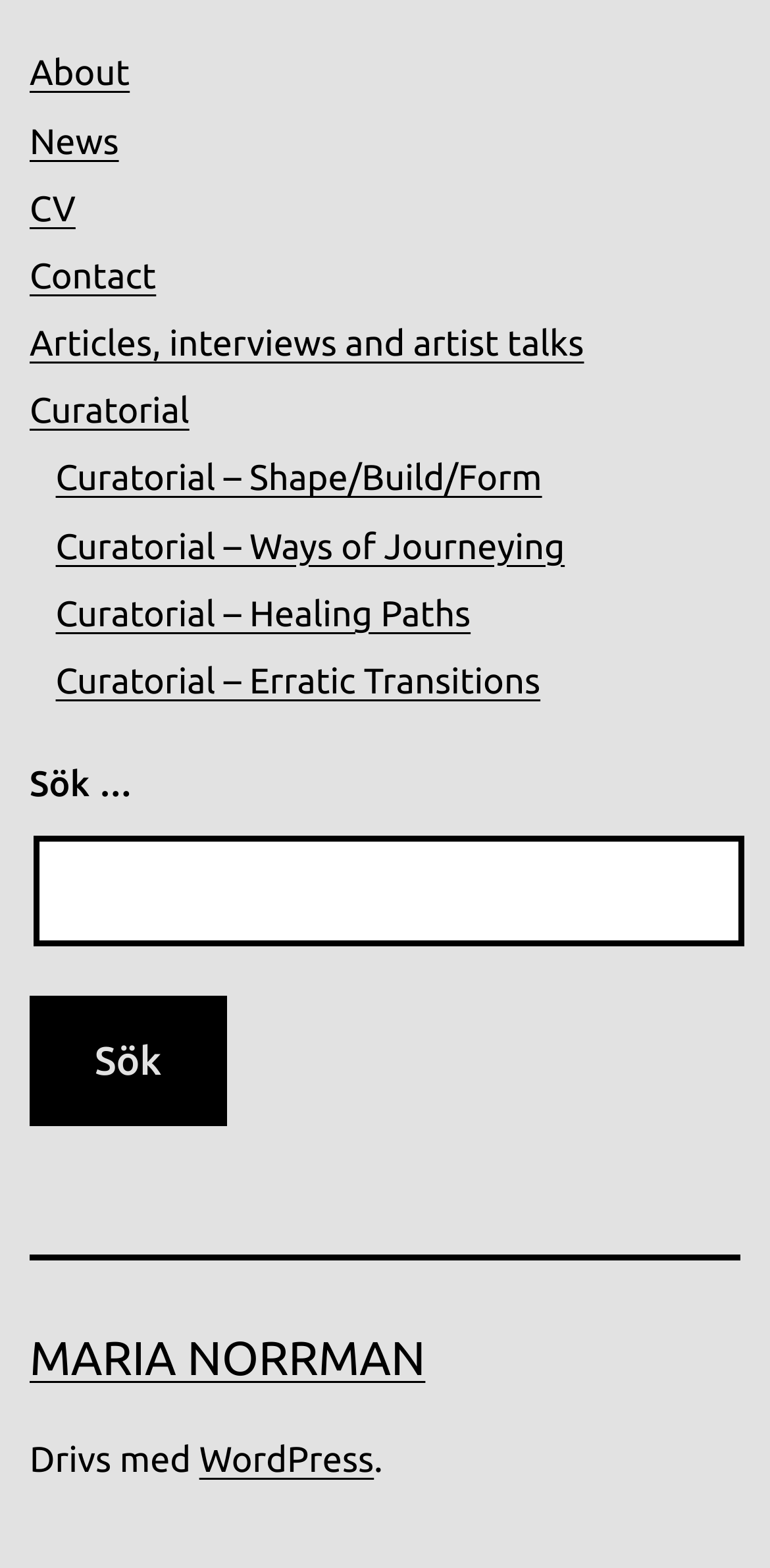Find the bounding box coordinates of the UI element according to this description: "Articles, interviews and artist talks".

[0.038, 0.207, 0.758, 0.232]